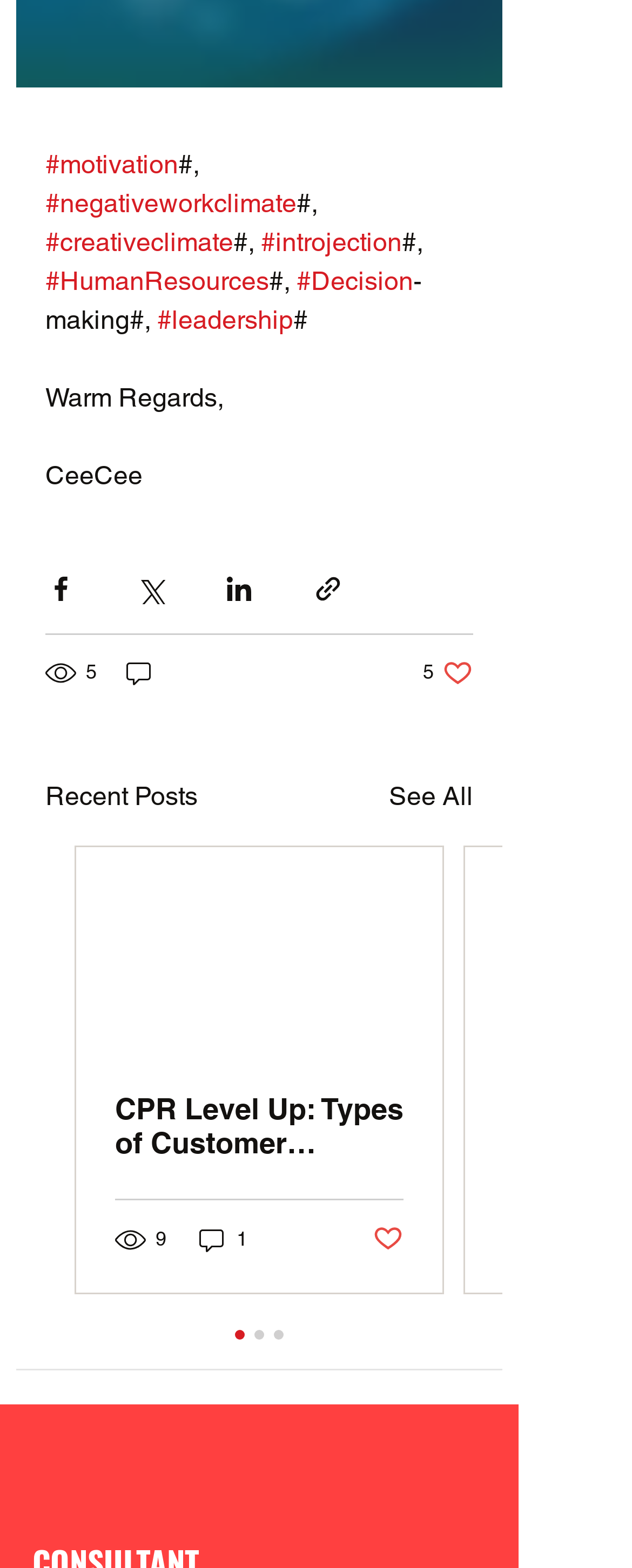Predict the bounding box coordinates of the area that should be clicked to accomplish the following instruction: "Share via Facebook". The bounding box coordinates should consist of four float numbers between 0 and 1, i.e., [left, top, right, bottom].

[0.072, 0.366, 0.121, 0.385]